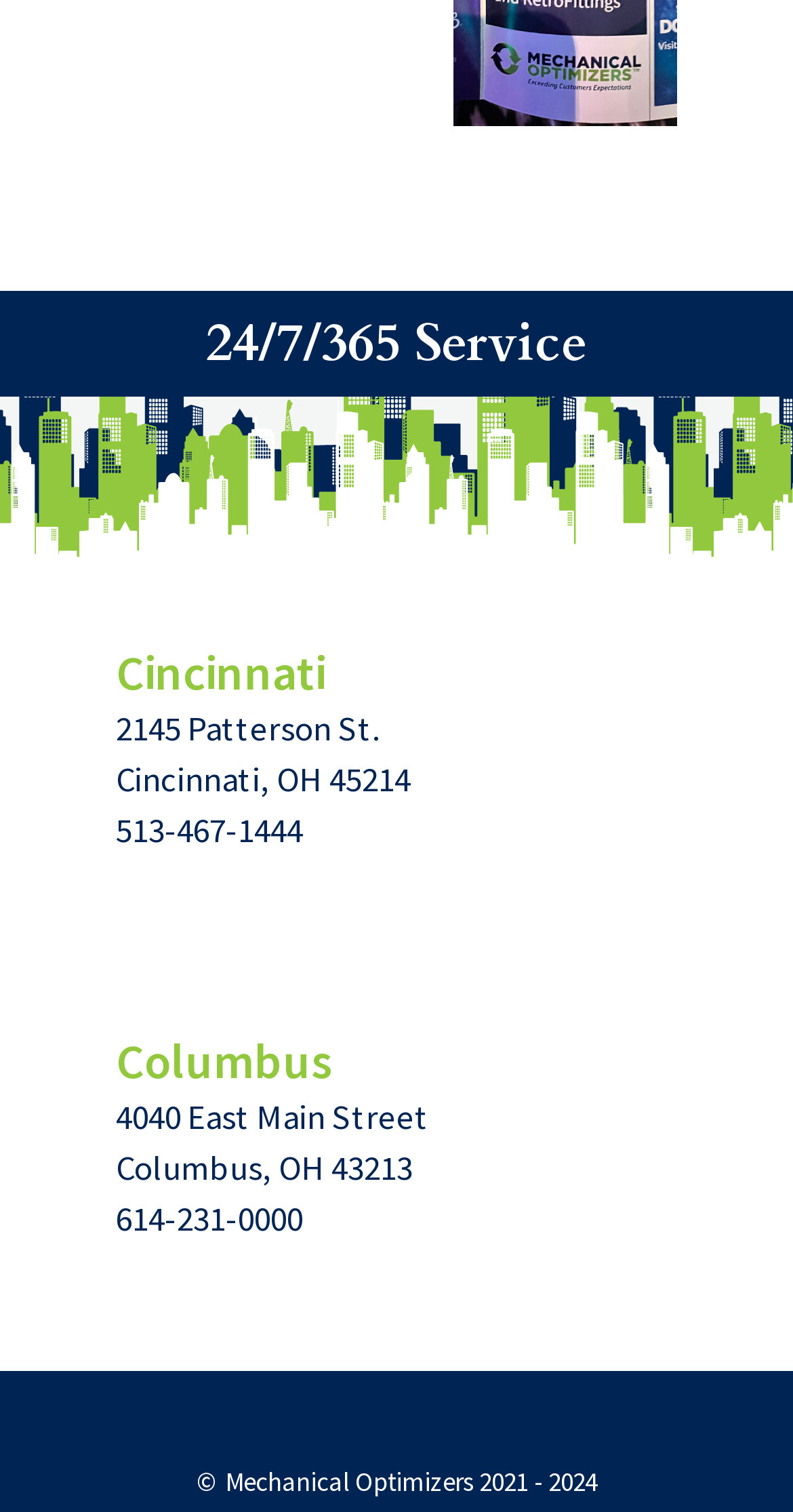What is the phone number for Cincinnati?
Please provide a comprehensive answer based on the details in the screenshot.

I looked for the link element that is closest to the 'Cincinnati' heading and has a format that resembles a phone number, which is '513-467-1444'.